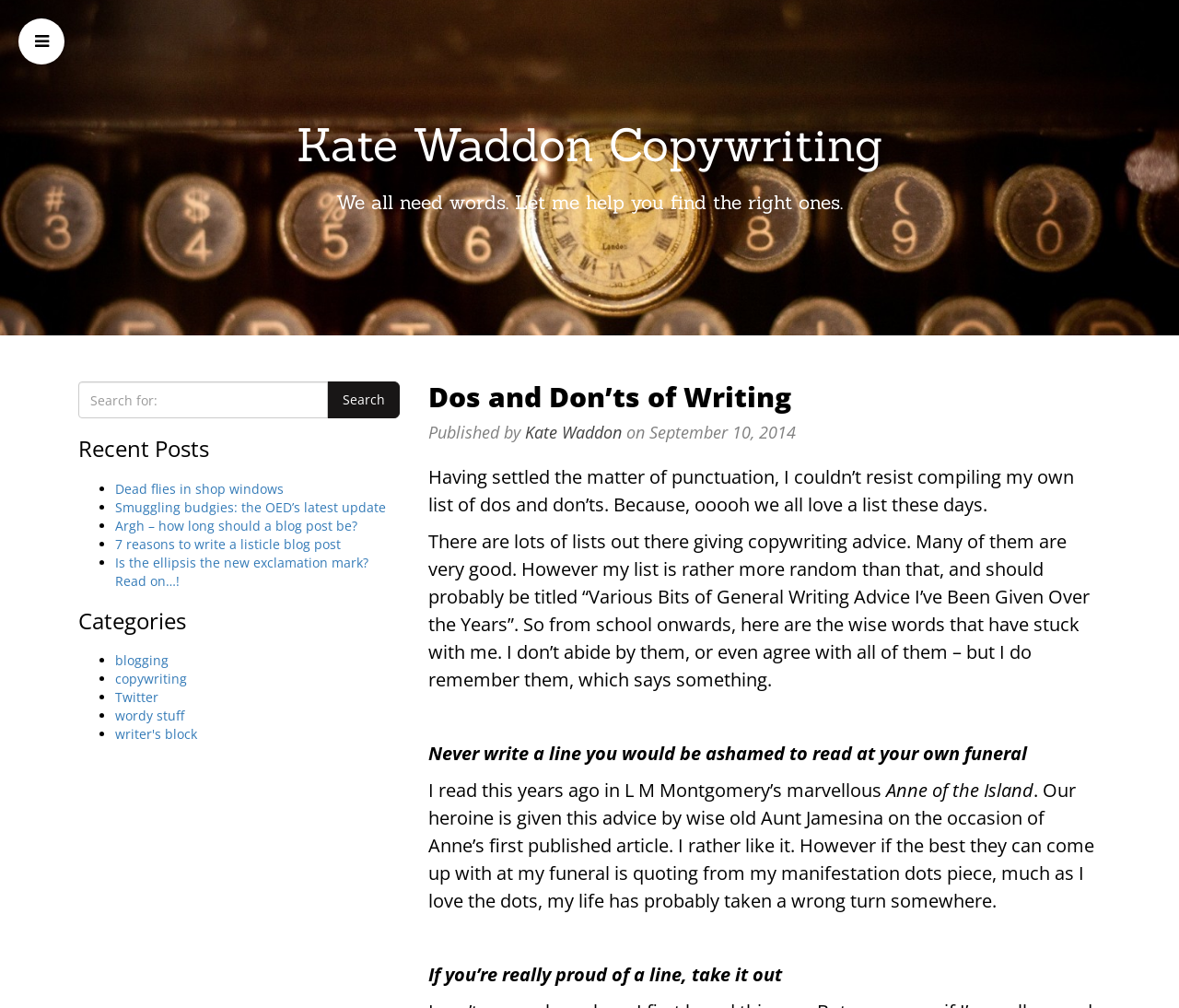Can you find and provide the main heading text of this webpage?

Kate Waddon Copywriting